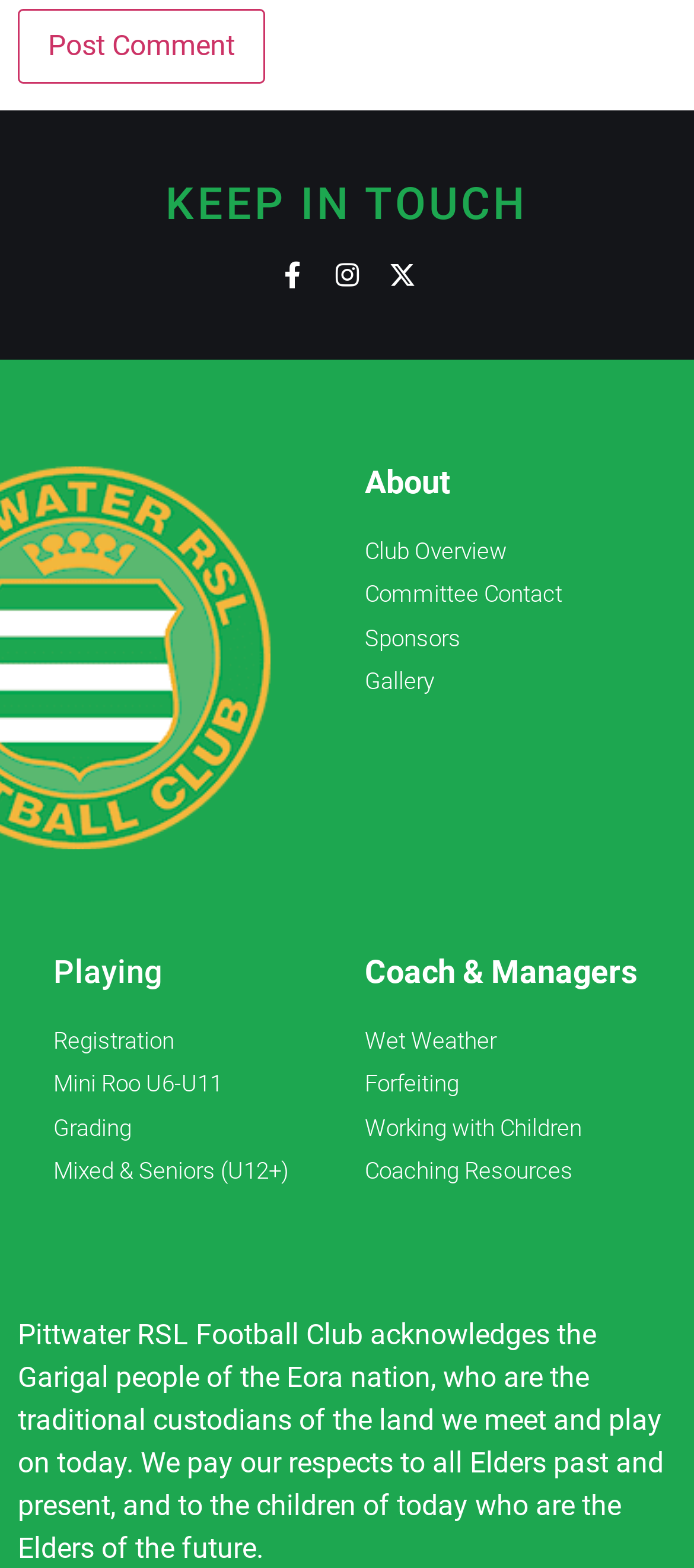Give a one-word or one-phrase response to the question: 
What is the name of the football club?

Pittwater RSL Football Club